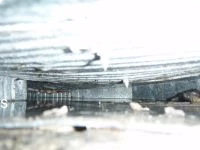Are the metal surfaces of the ductwork clean?
Look at the screenshot and provide an in-depth answer.

The caption implies that the metal surfaces of the ductwork are not clean, as it 'hints at a structure that may not have been cleaned regularly'.